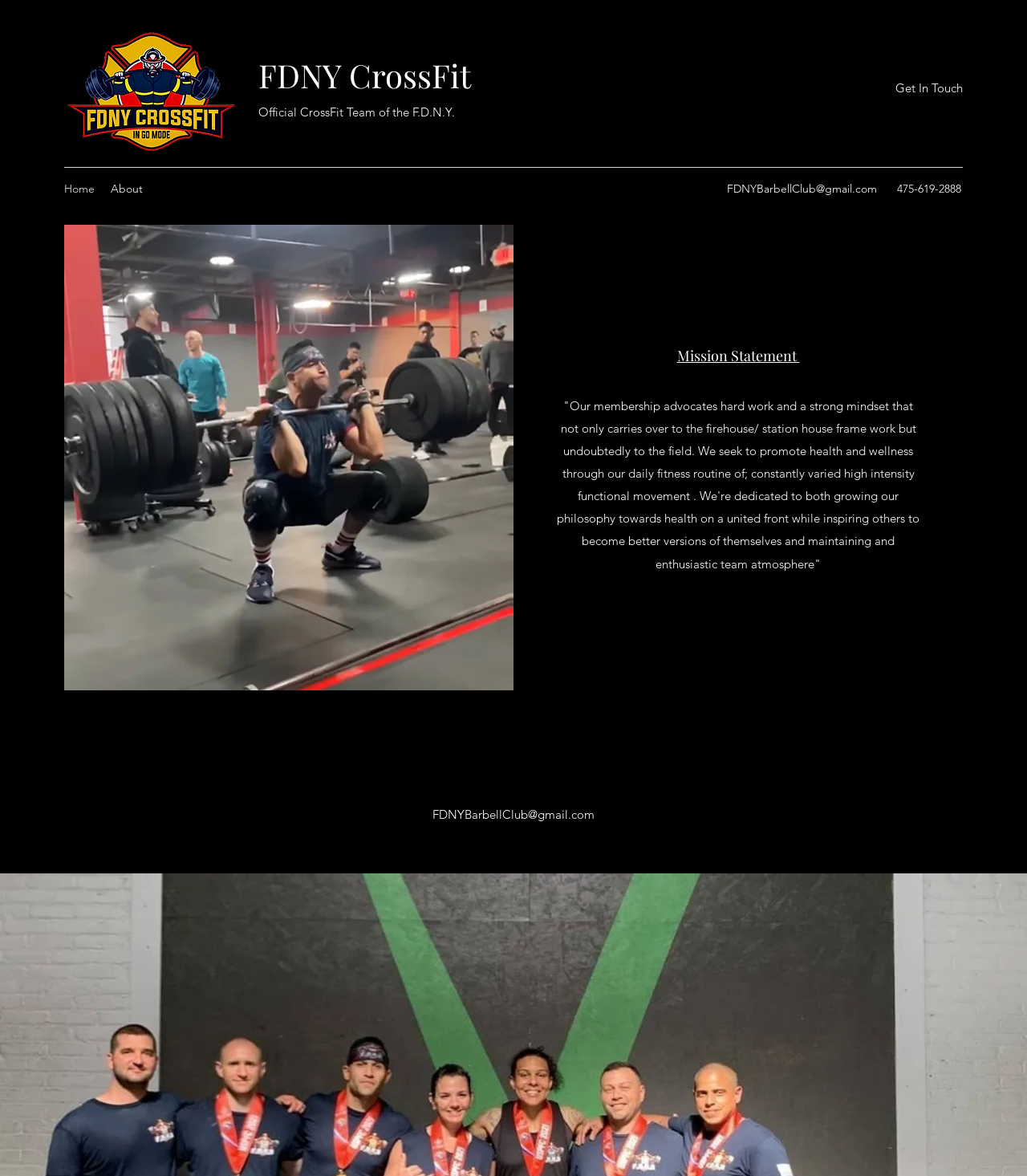What is the purpose of the FDNY Barbell Club?
From the details in the image, answer the question comprehensively.

I found the answer by looking at the mission statement of the club, which mentions promoting health and wellness through daily fitness routines and inspiring others to become better versions of themselves.